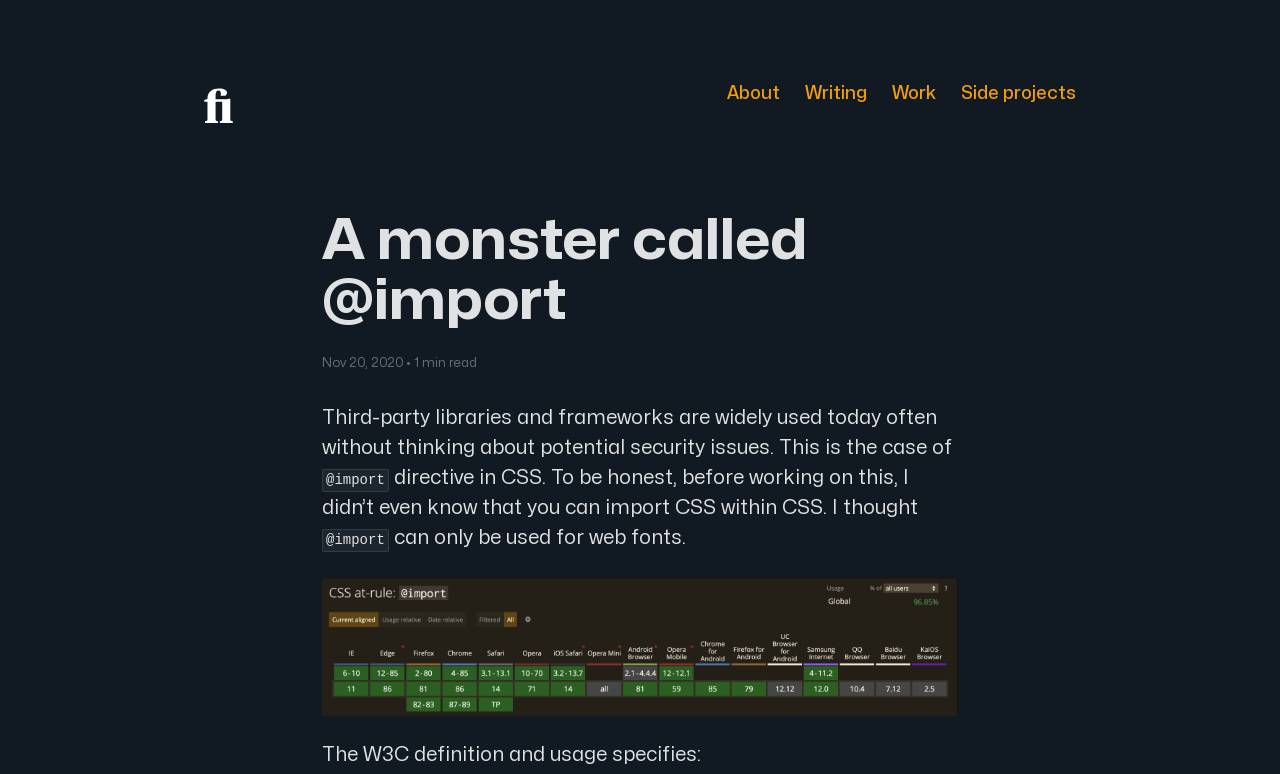Please locate and retrieve the main header text of the webpage.

A monster called @import